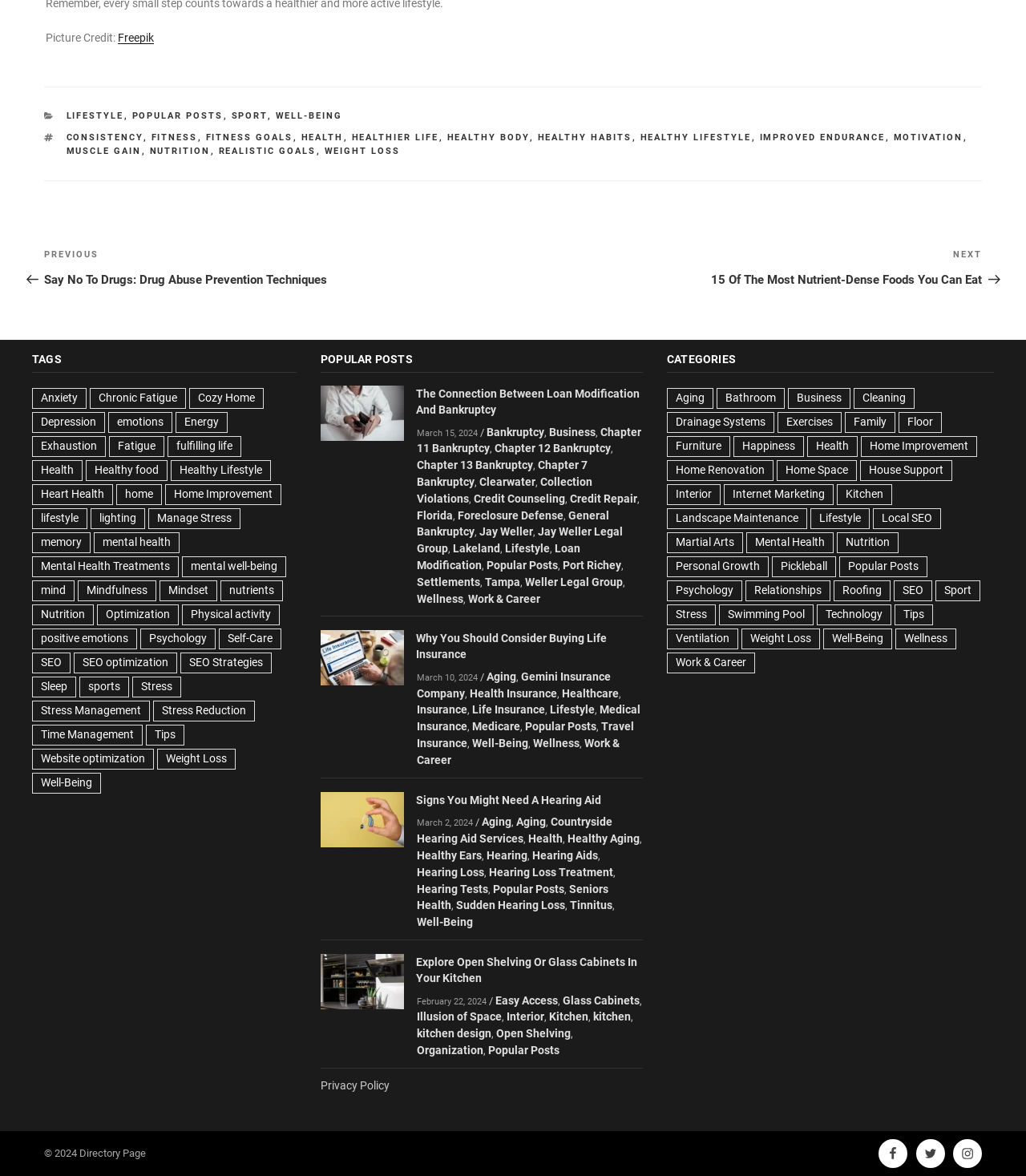Identify the bounding box coordinates for the region to click in order to carry out this instruction: "Browse the 'NUTRITION' link". Provide the coordinates using four float numbers between 0 and 1, formatted as [left, top, right, bottom].

[0.146, 0.124, 0.205, 0.133]